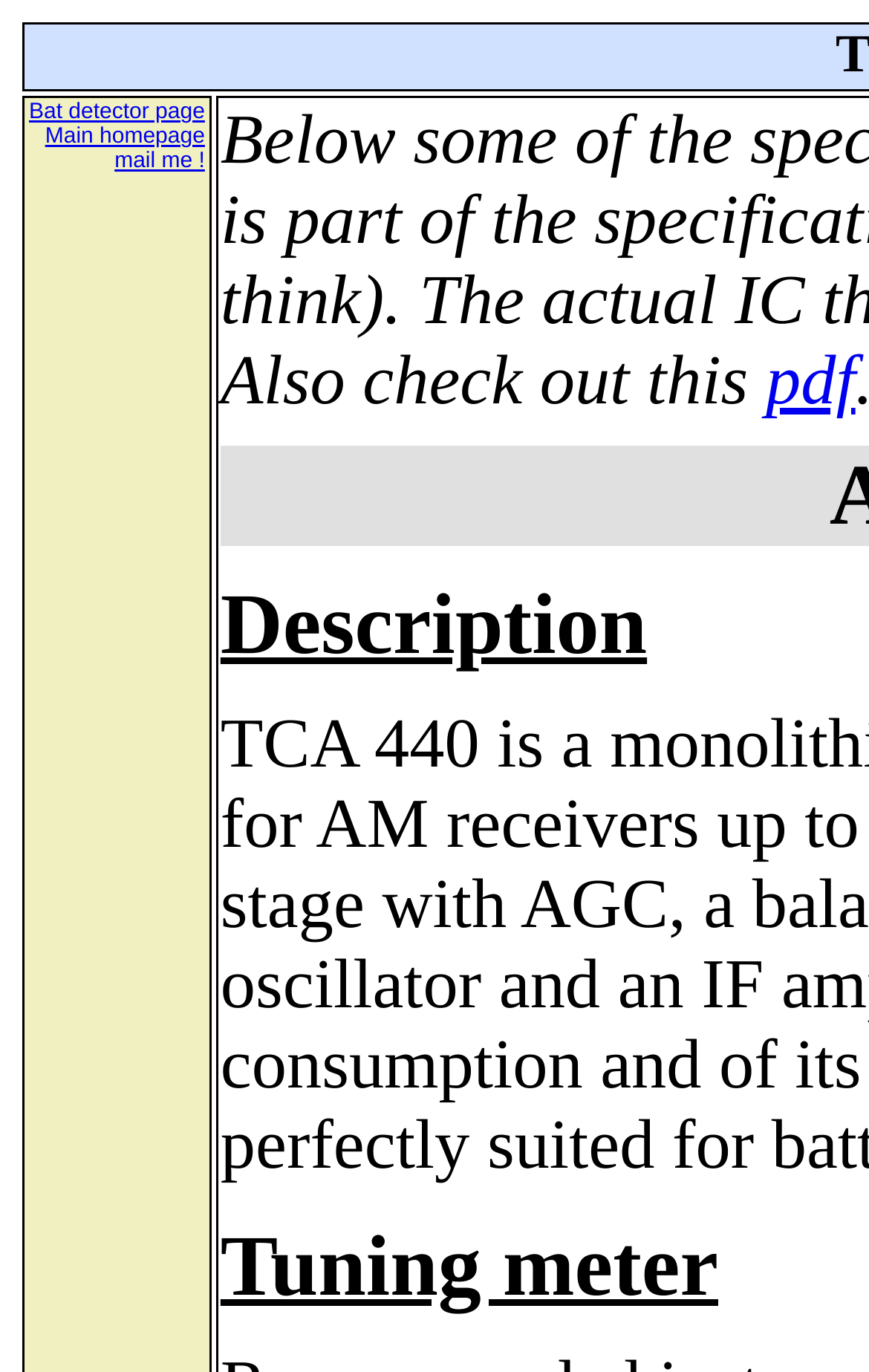Please determine and provide the text content of the webpage's heading.

AM receiver circuit